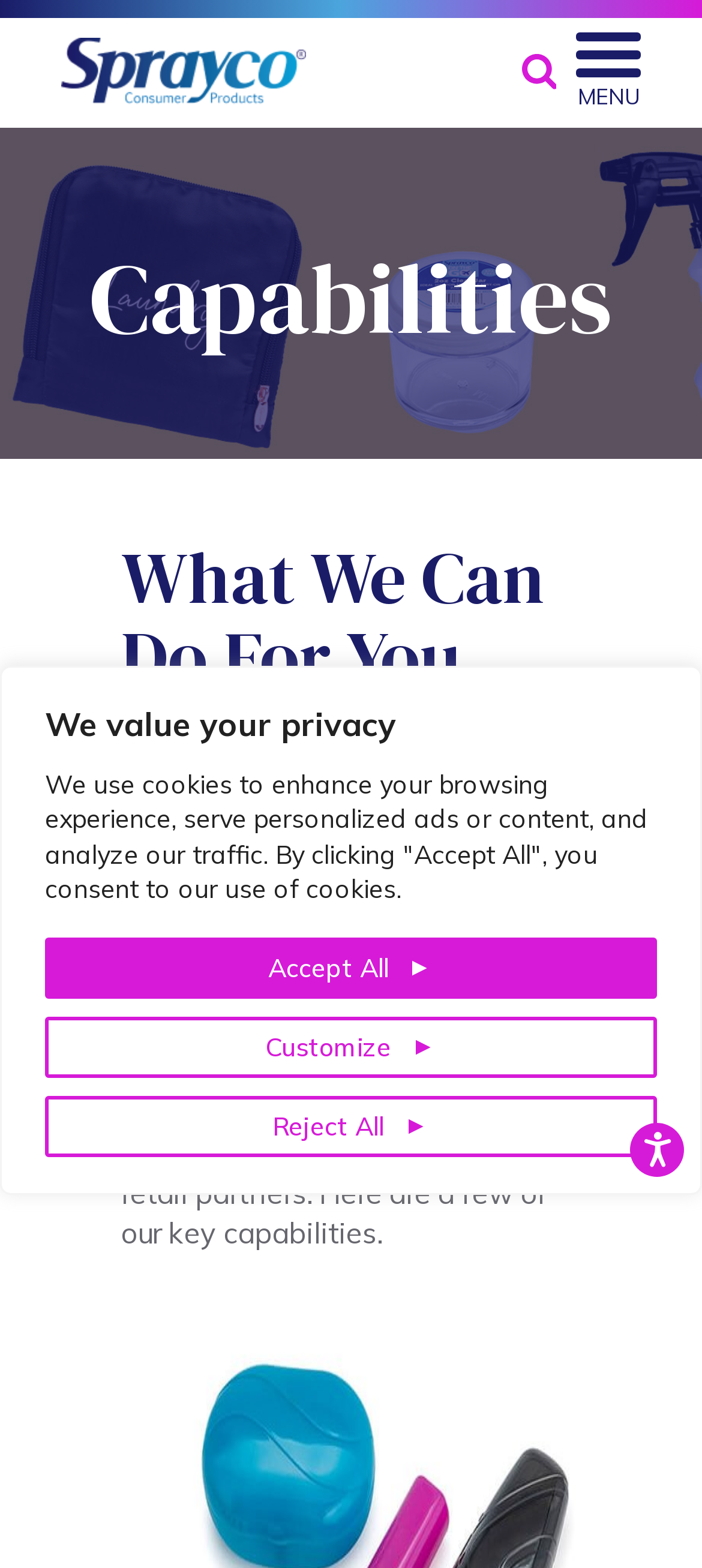Provide a single word or phrase answer to the question: 
What is the vision of Sprayco Consumer Products?

Serving individual needs